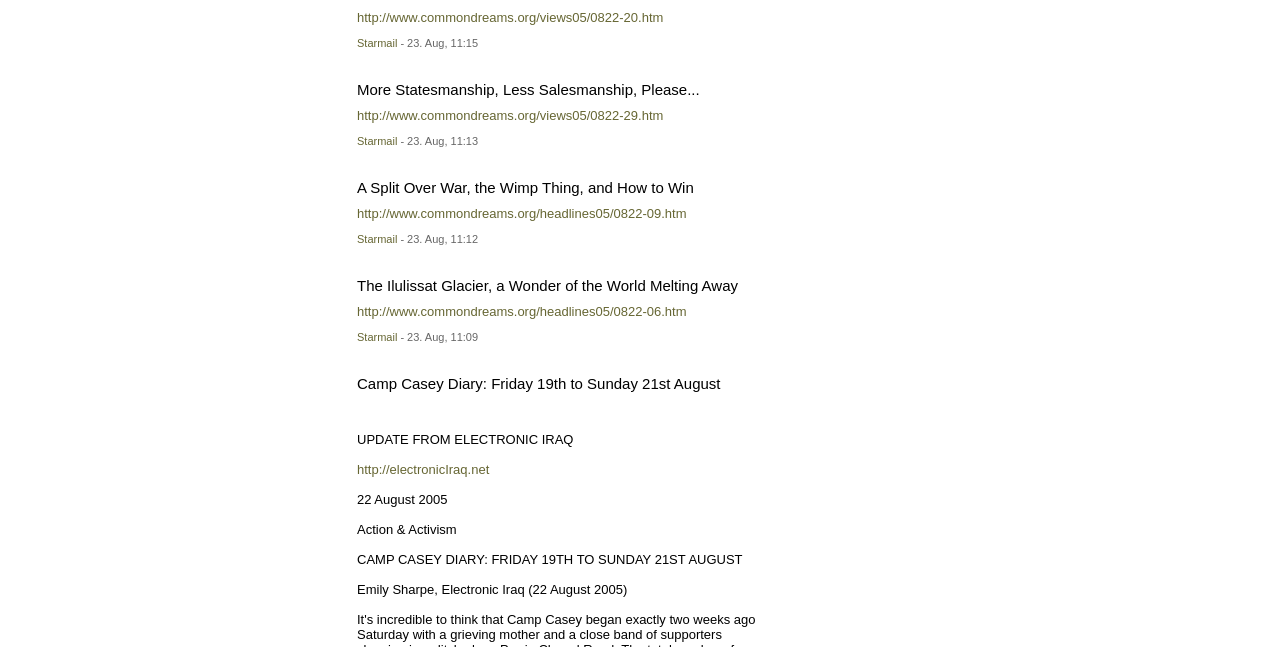Analyze the image and deliver a detailed answer to the question: What is the URL of the Electronic Iraq website?

I searched for the link with the text 'UPDATE FROM ELECTRONIC IRAQ' and found the corresponding URL 'http://electronicIraq.net'.